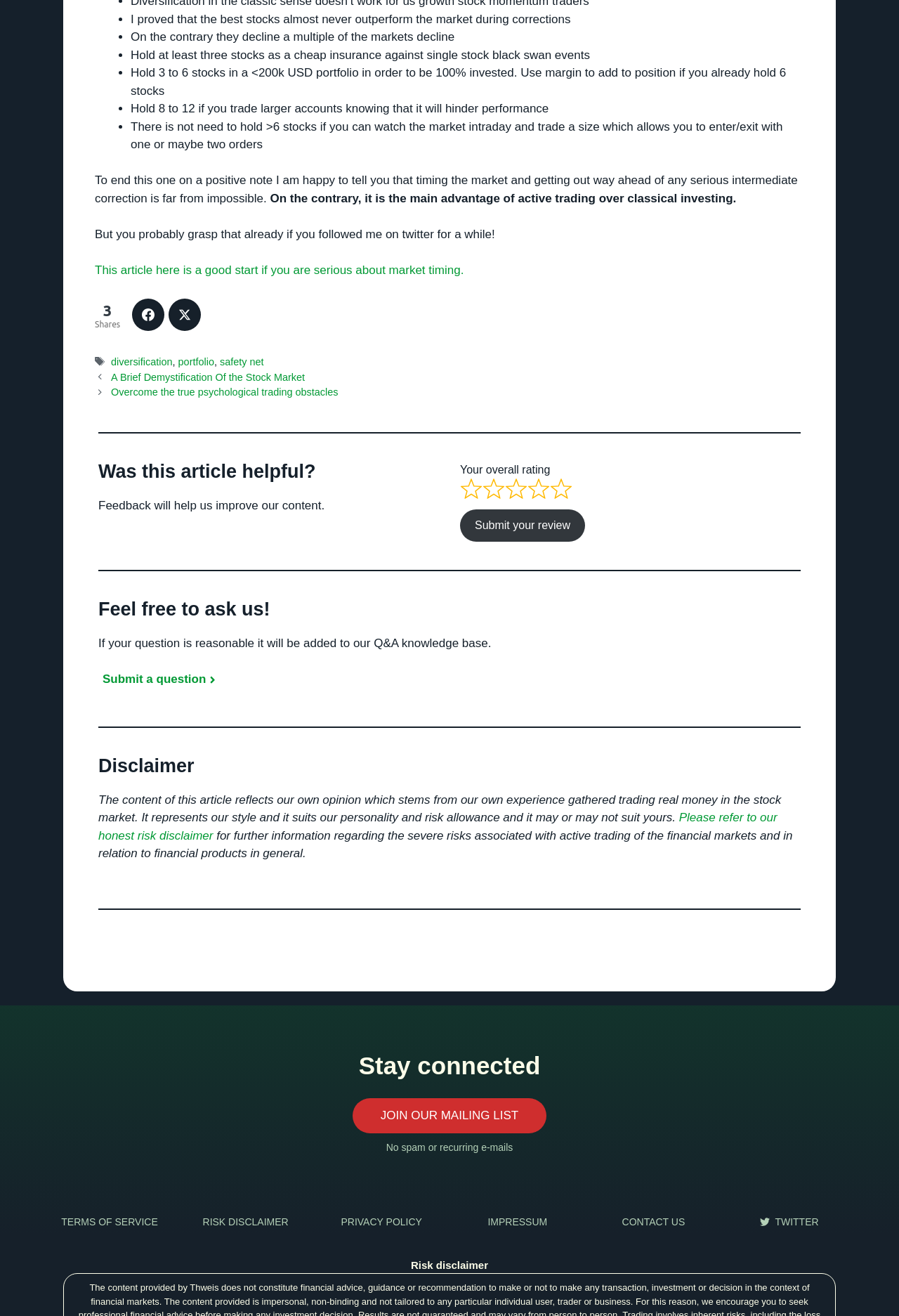Please locate the clickable area by providing the bounding box coordinates to follow this instruction: "Follow us on Twitter".

[0.842, 0.92, 0.915, 0.937]